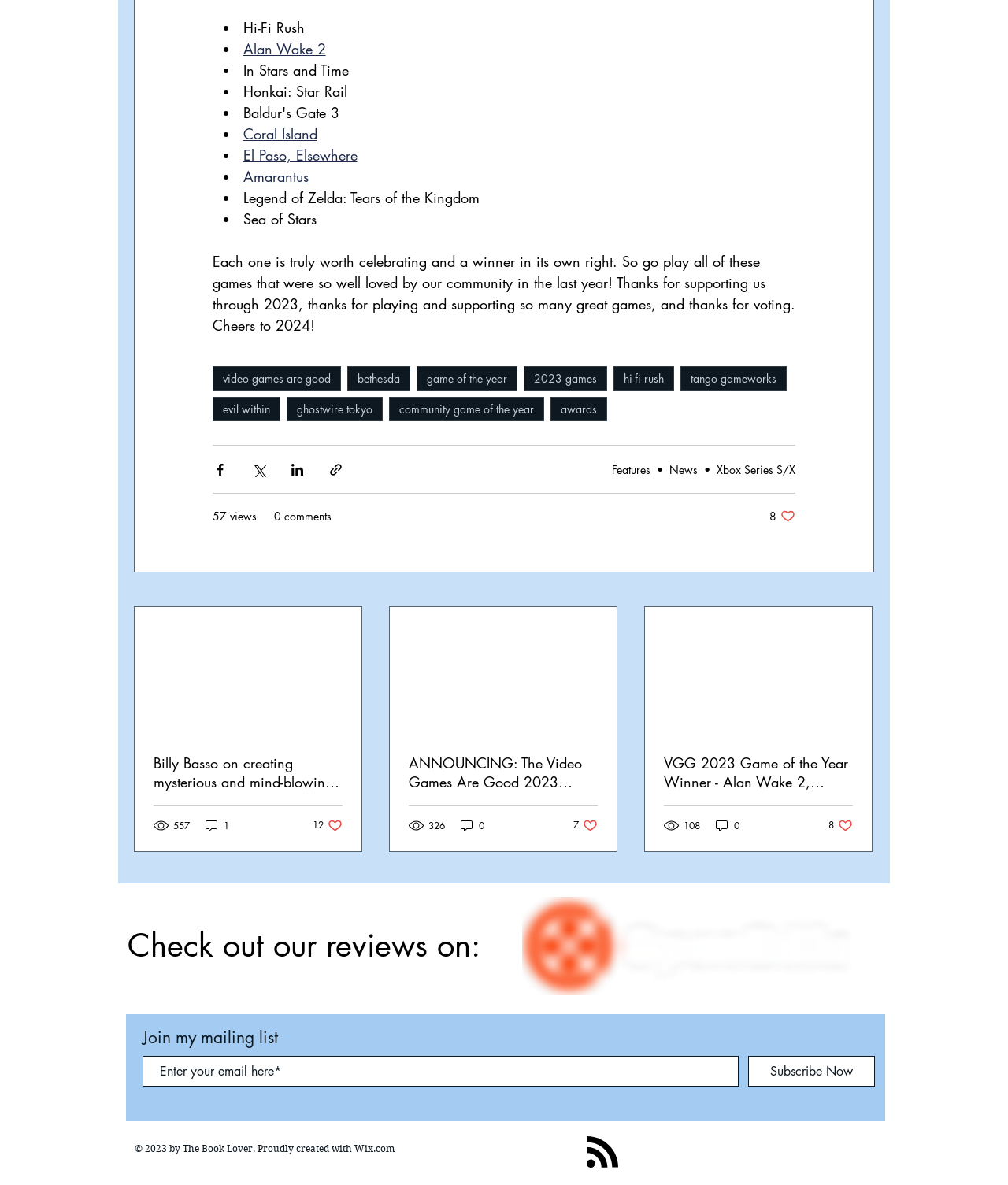Please identify the coordinates of the bounding box that should be clicked to fulfill this instruction: "Click on the 'Alan Wake 2' link".

[0.241, 0.033, 0.323, 0.049]